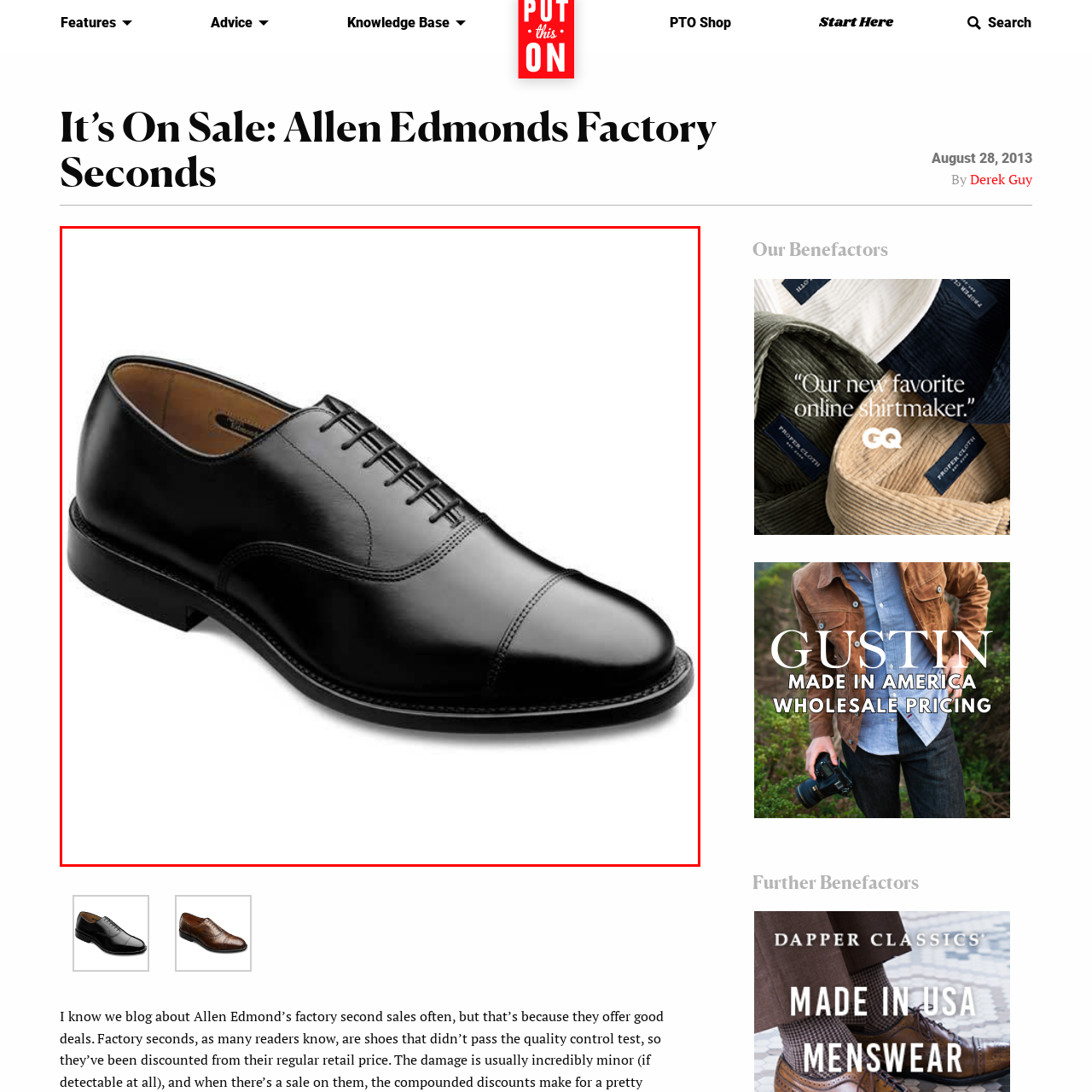Elaborate on the visual details of the image contained within the red boundary.

The image showcases a polished black dress shoe, characterized by its sleek design and elegant appearance. It features a classic cap-toe style with neatly arranged laces along the vamp, contributing to its formal aesthetic. The shoe is crafted from high-quality leather, evident from its shiny surface that reflects light, indicating a premium finish. This footwear is likely ideal for formal occasions or professional settings, emphasizing sophistication and style. The shoe's clean lines and traditional design make it a versatile choice for those seeking to enhance their wardrobe with timeless elegance.